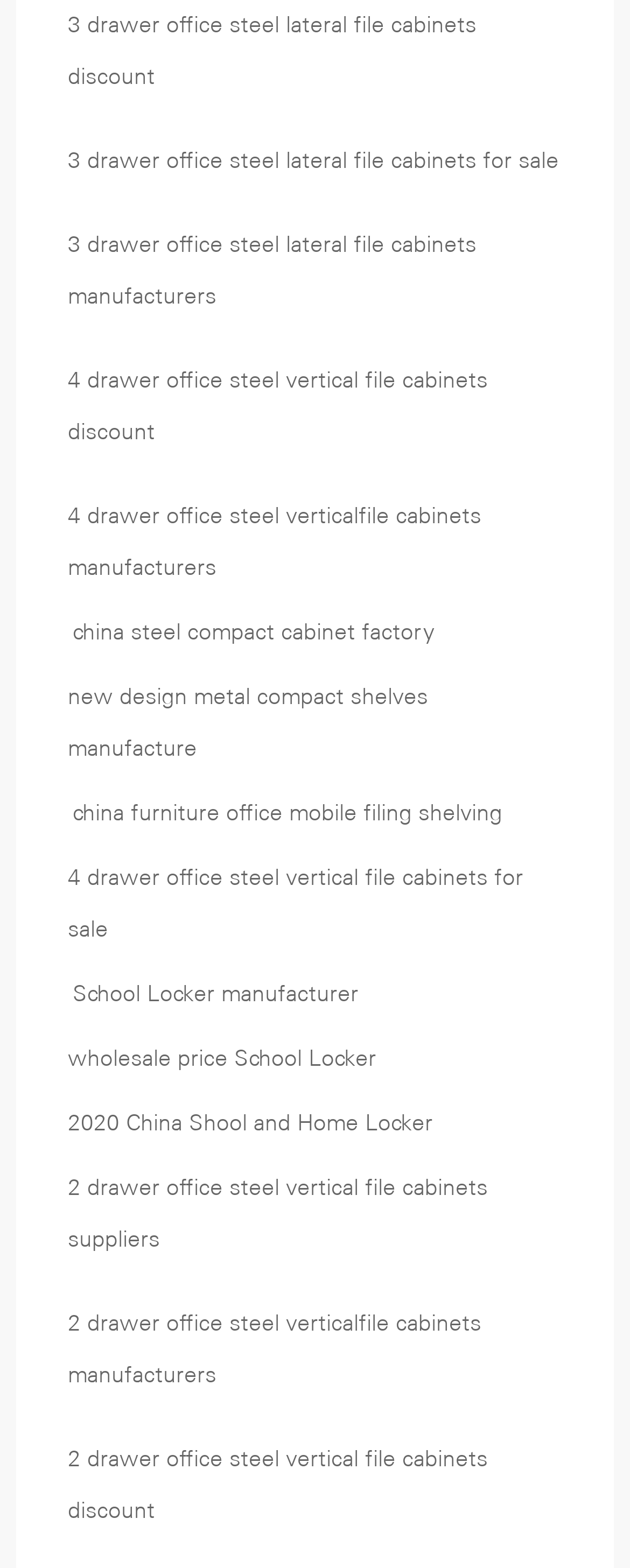Please determine the bounding box coordinates of the element to click in order to execute the following instruction: "check china steel compact cabinet factory". The coordinates should be four float numbers between 0 and 1, specified as [left, top, right, bottom].

[0.085, 0.388, 0.721, 0.421]